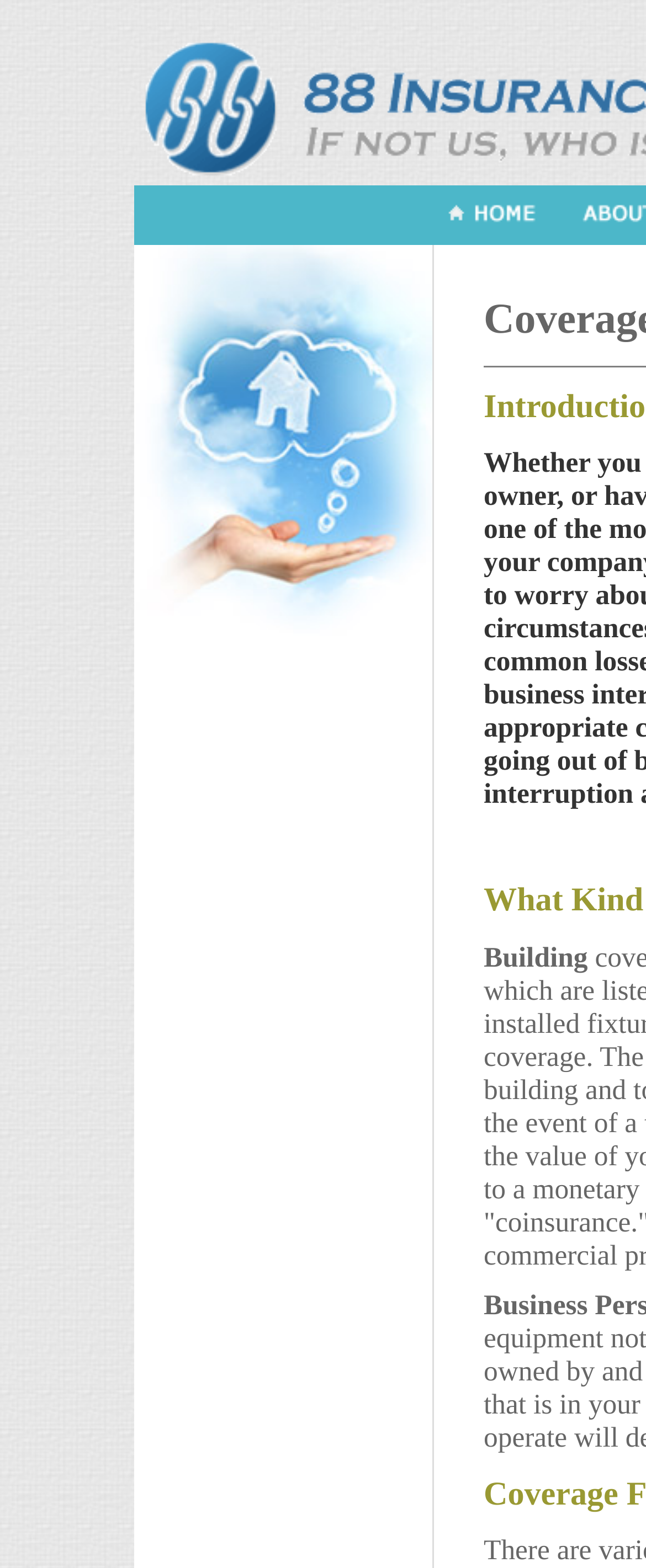What is the bounding box of the 'home' image?
Please look at the screenshot and answer using one word or phrase.

[0.669, 0.124, 0.846, 0.148]